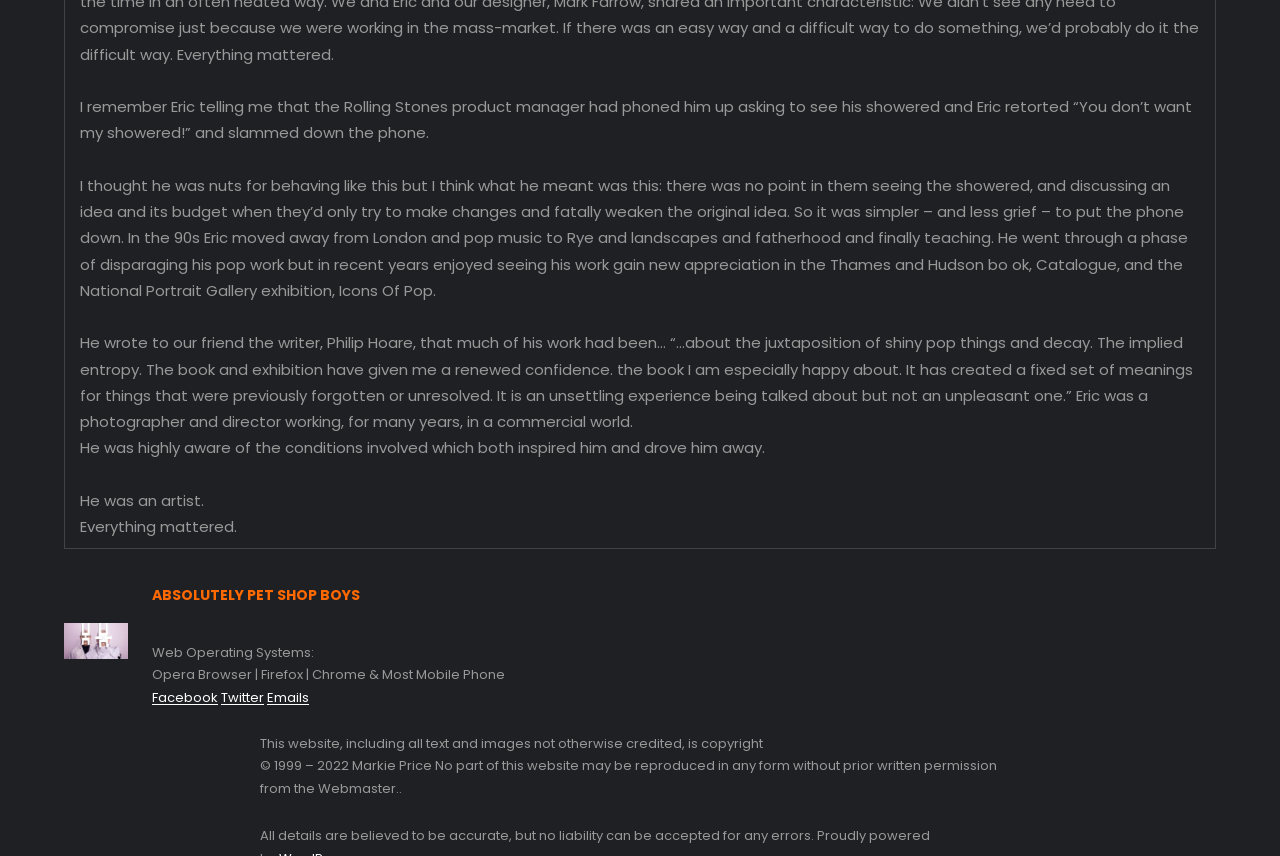Using the webpage screenshot, find the UI element described by Competition & Consumer Law. Provide the bounding box coordinates in the format (top-left x, top-left y, bottom-right x, bottom-right y), ensuring all values are floating point numbers between 0 and 1.

None